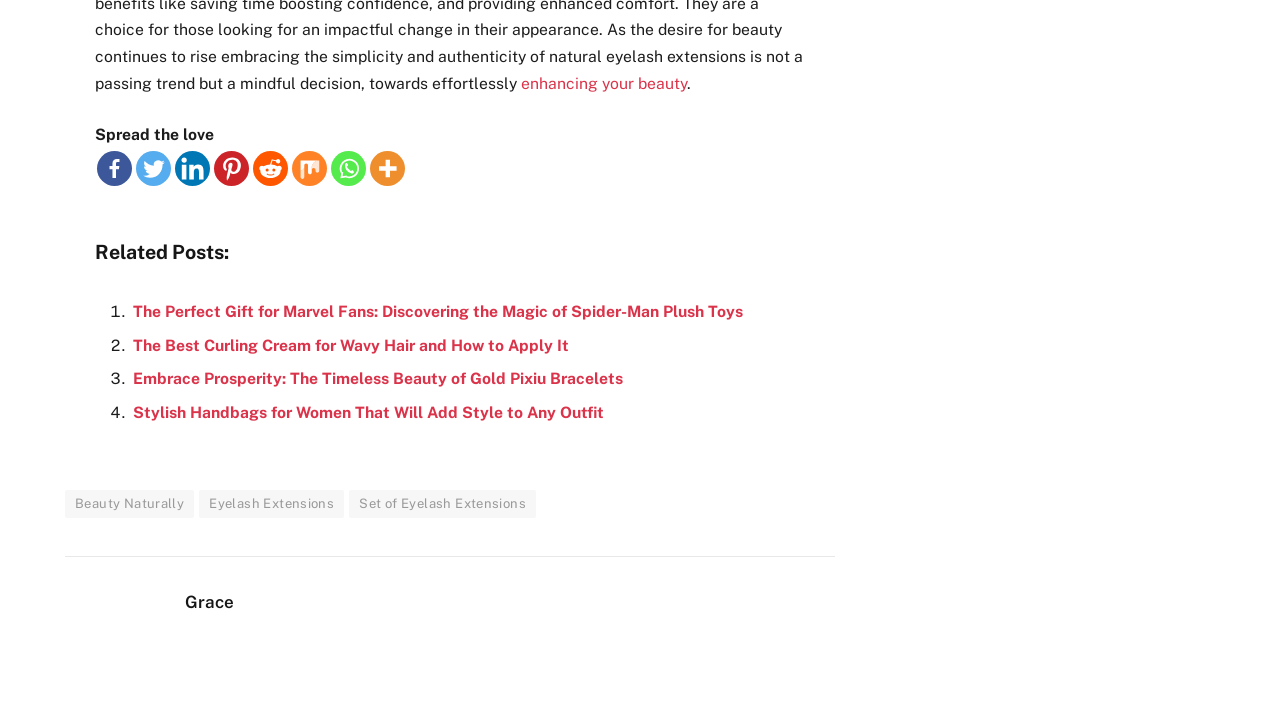Determine the bounding box coordinates of the clickable element to achieve the following action: 'Learn about Eyelash Extensions'. Provide the coordinates as four float values between 0 and 1, formatted as [left, top, right, bottom].

[0.156, 0.689, 0.269, 0.729]